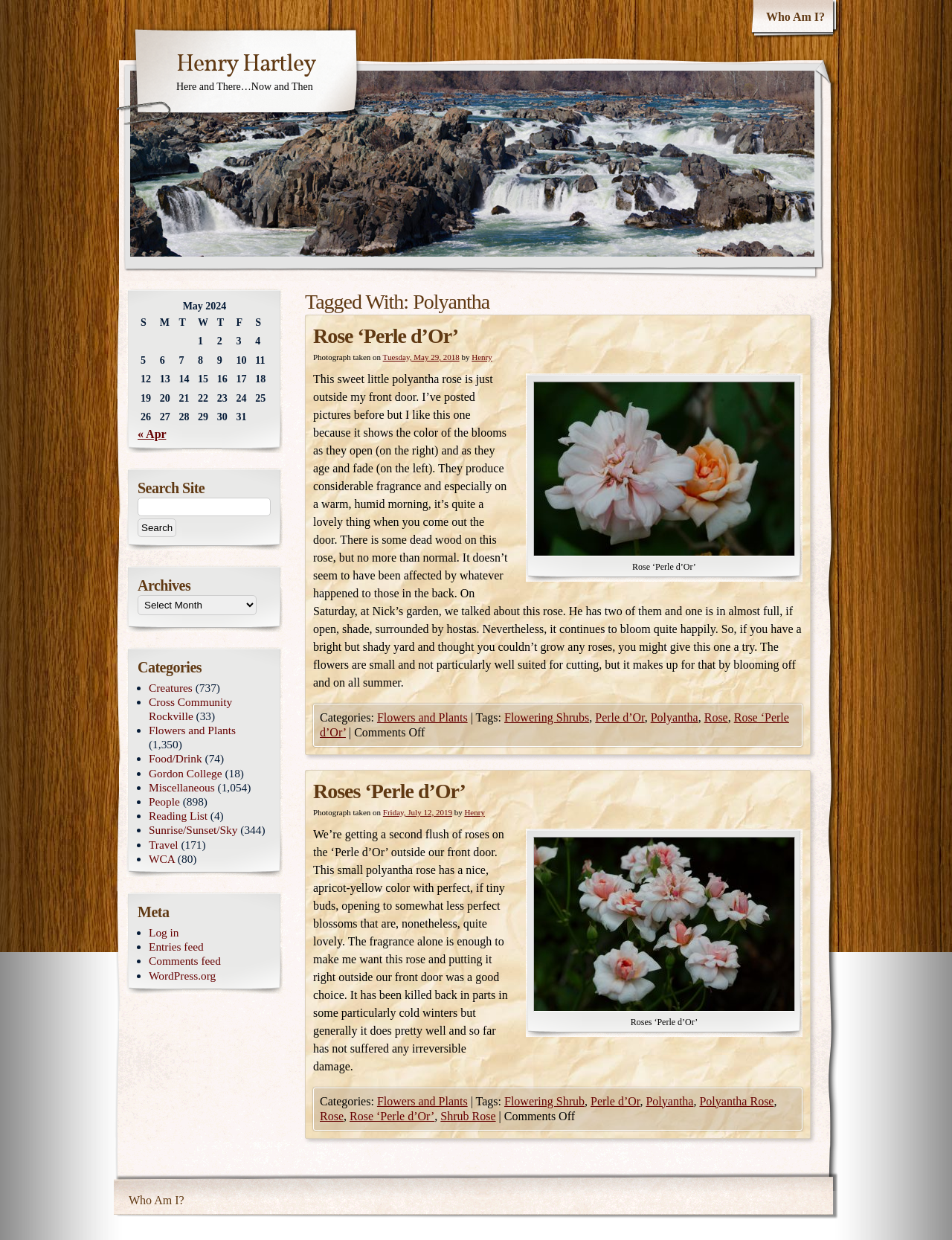Kindly determine the bounding box coordinates of the area that needs to be clicked to fulfill this instruction: "Check 'May 2024' table".

[0.145, 0.242, 0.285, 0.344]